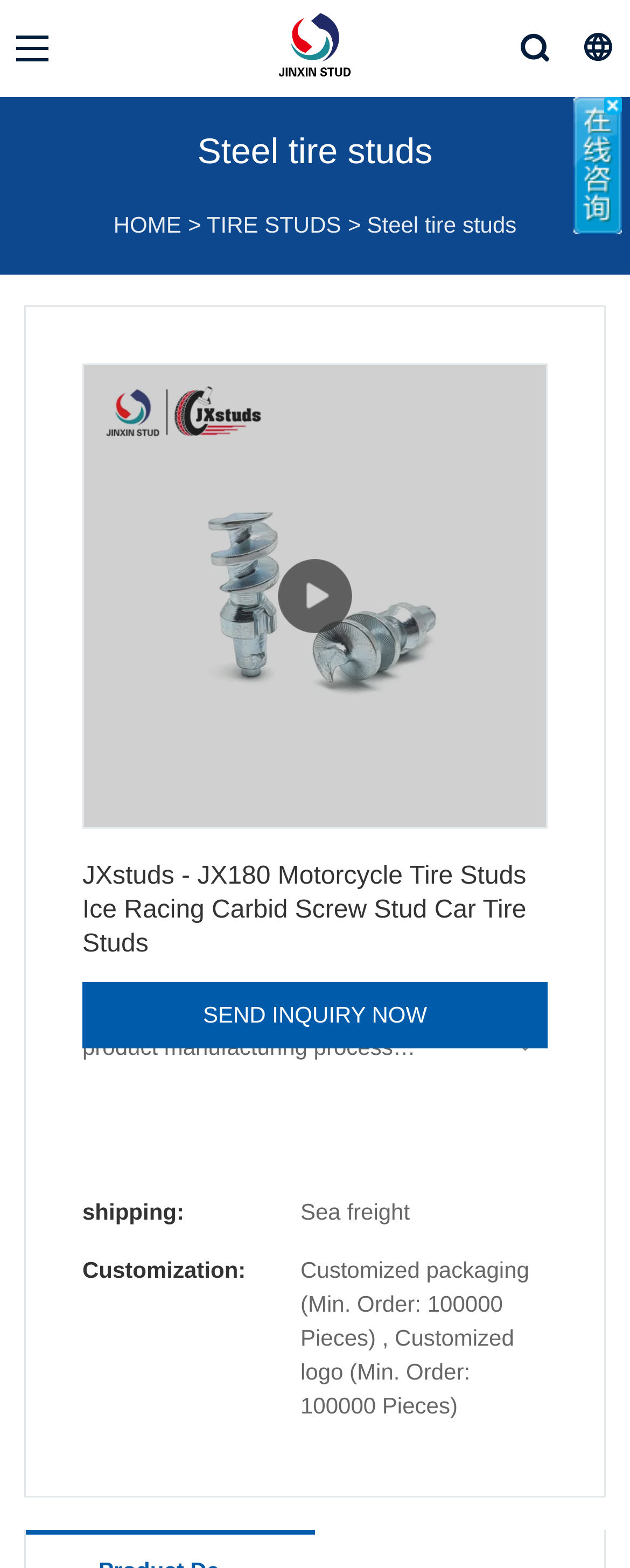What is the application range of the product?
Can you provide a detailed and comprehensive answer to the question?

The application range of the product can be found in the static text element 'The application of the technology to the product manufacturing process contributes to the stable quality guarantee of JX180 Motorcycle Tire Studs Ice Racing Carbid Screw Stud.In order to add values of the product, our R&D engineers constantly upgrade and improve the product so as to expand its application ranges. At present, it can be widely seen in the field(s) of Other Wheels,Tires and Accessories.' which is located in the middle of the webpage, indicating that the product is used in these fields.